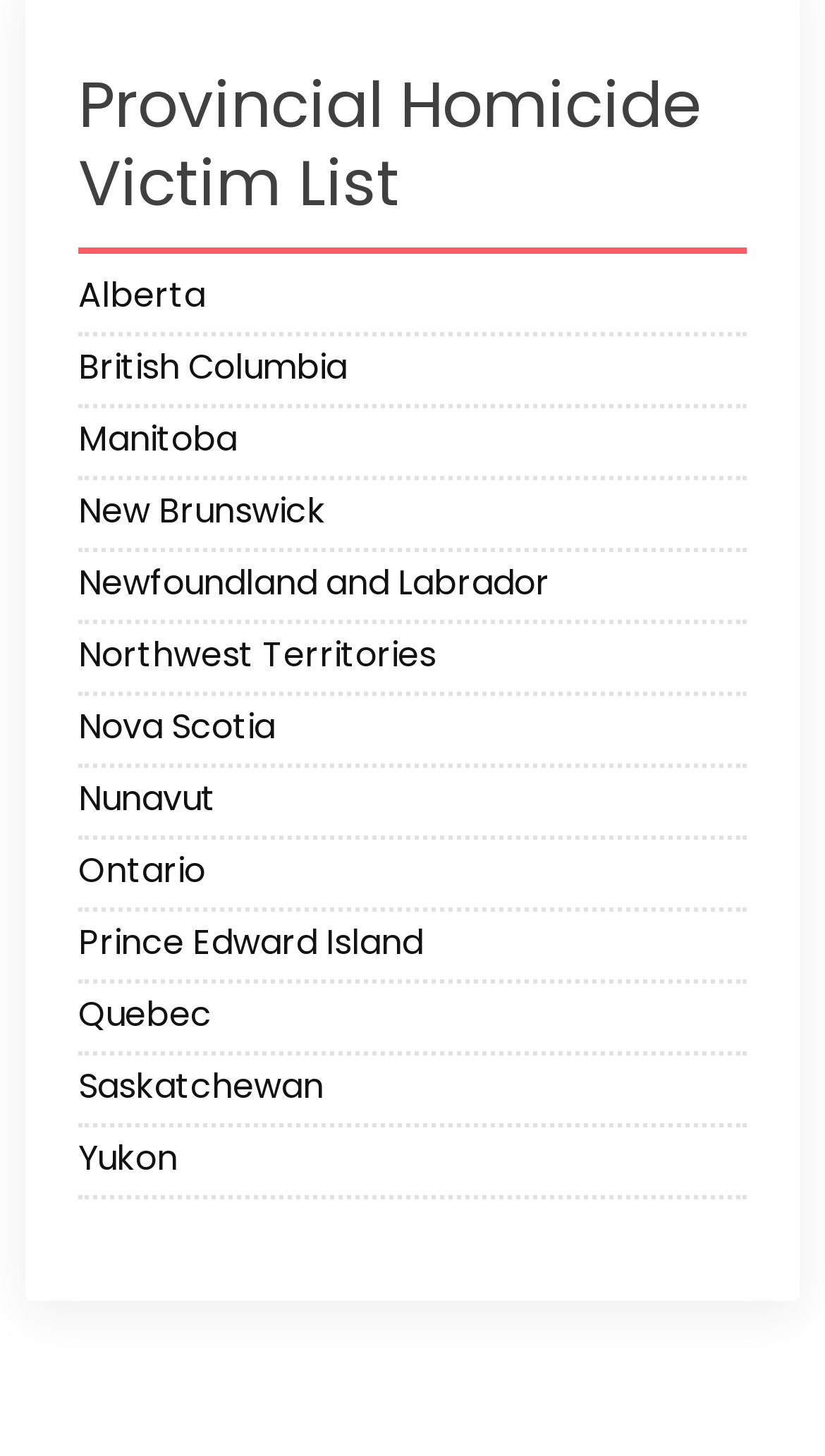Please pinpoint the bounding box coordinates for the region I should click to adhere to this instruction: "Explore Ontario".

[0.095, 0.581, 0.905, 0.623]